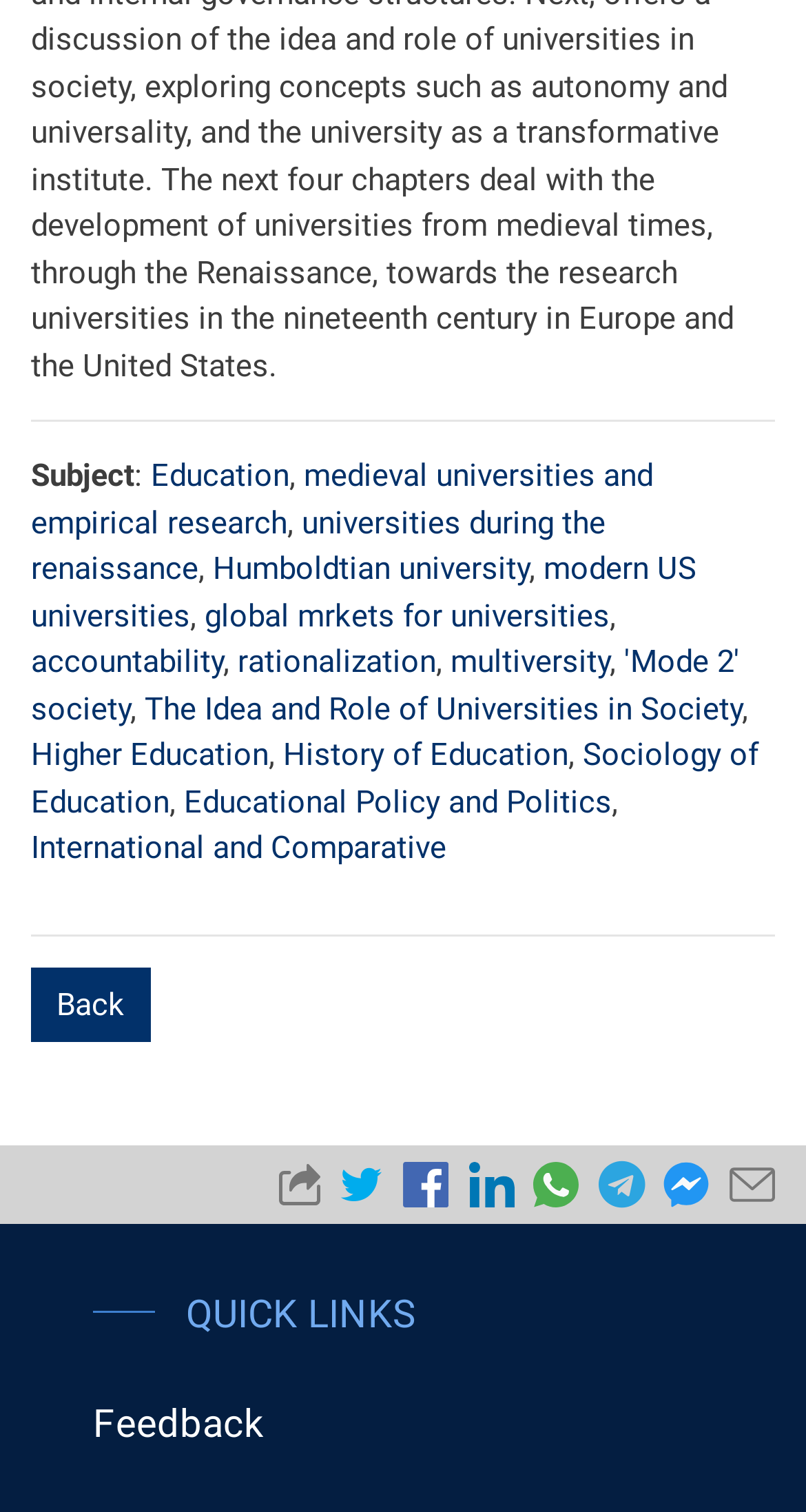Respond with a single word or phrase to the following question:
How many separators are there in the webpage?

2